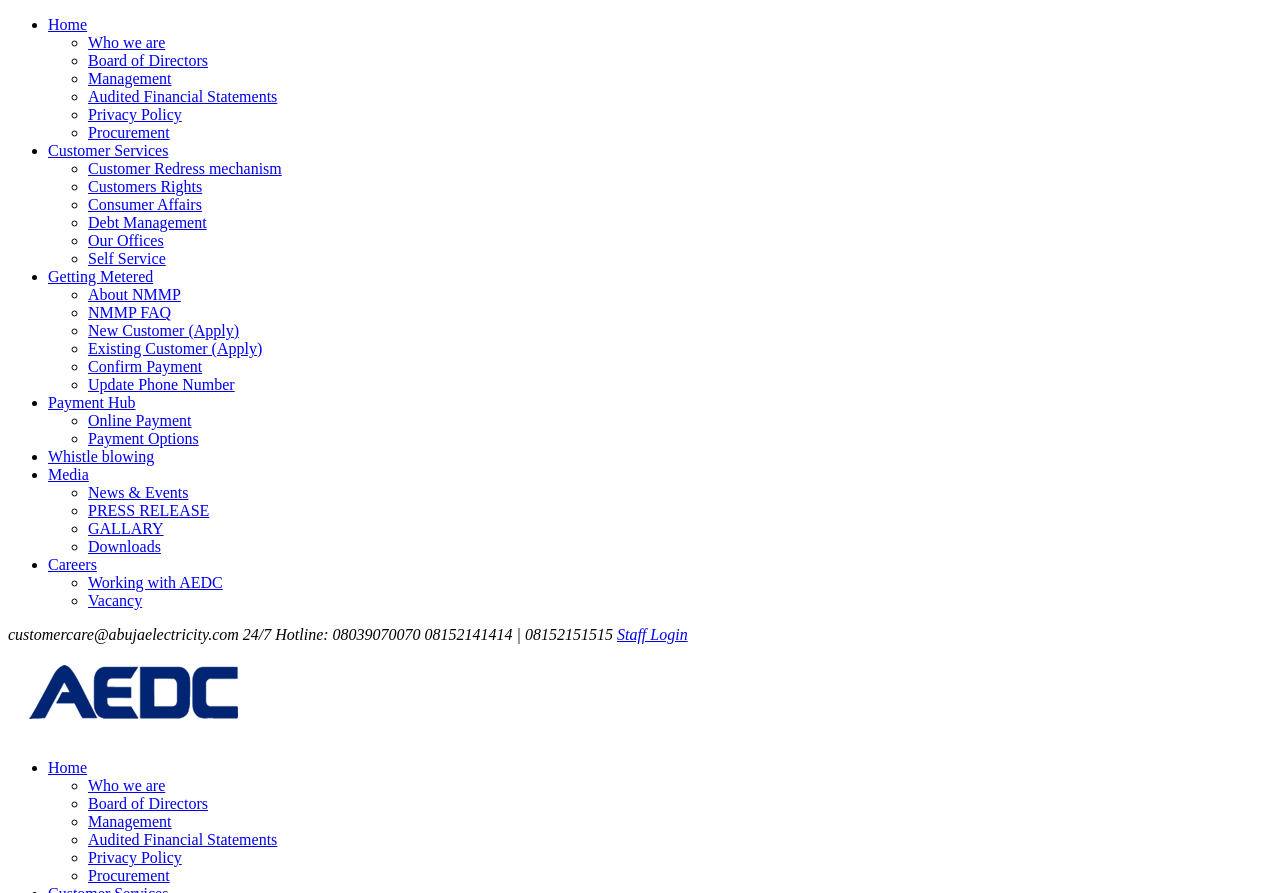Using the description "Board of Directors", locate and provide the bounding box of the UI element.

[0.069, 0.058, 0.162, 0.077]